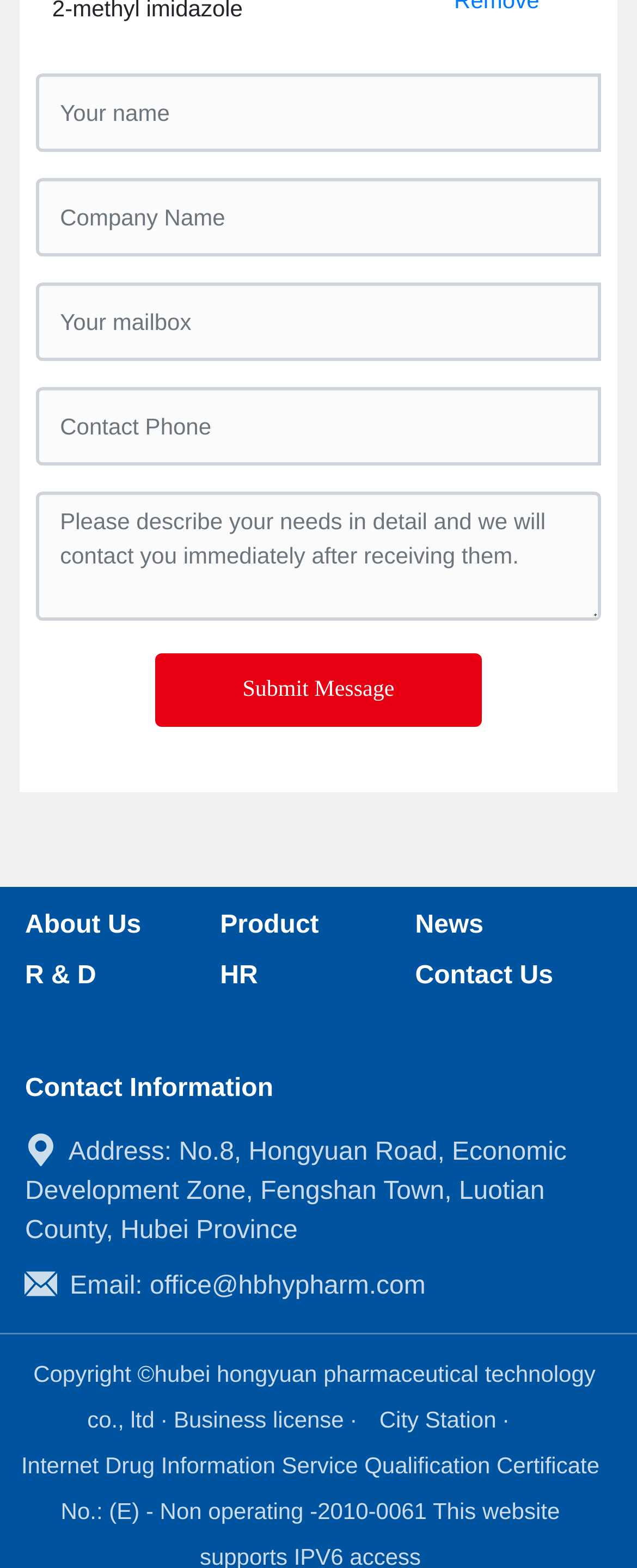Identify the bounding box coordinates of the area you need to click to perform the following instruction: "Click Submit Message".

[0.244, 0.417, 0.756, 0.464]